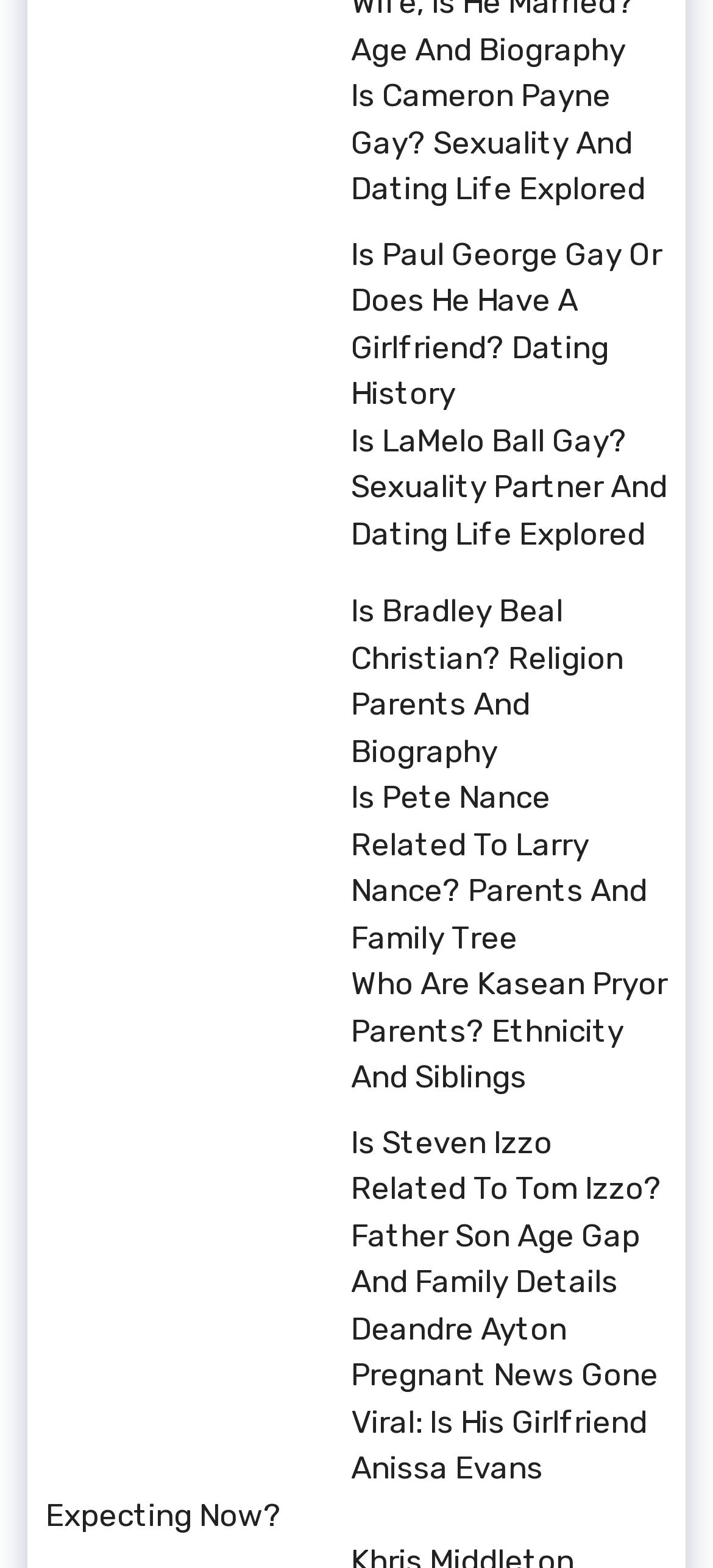Locate the bounding box coordinates of the clickable region necessary to complete the following instruction: "Read about Paul George's dating history". Provide the coordinates in the format of four float numbers between 0 and 1, i.e., [left, top, right, bottom].

[0.064, 0.139, 0.449, 0.24]